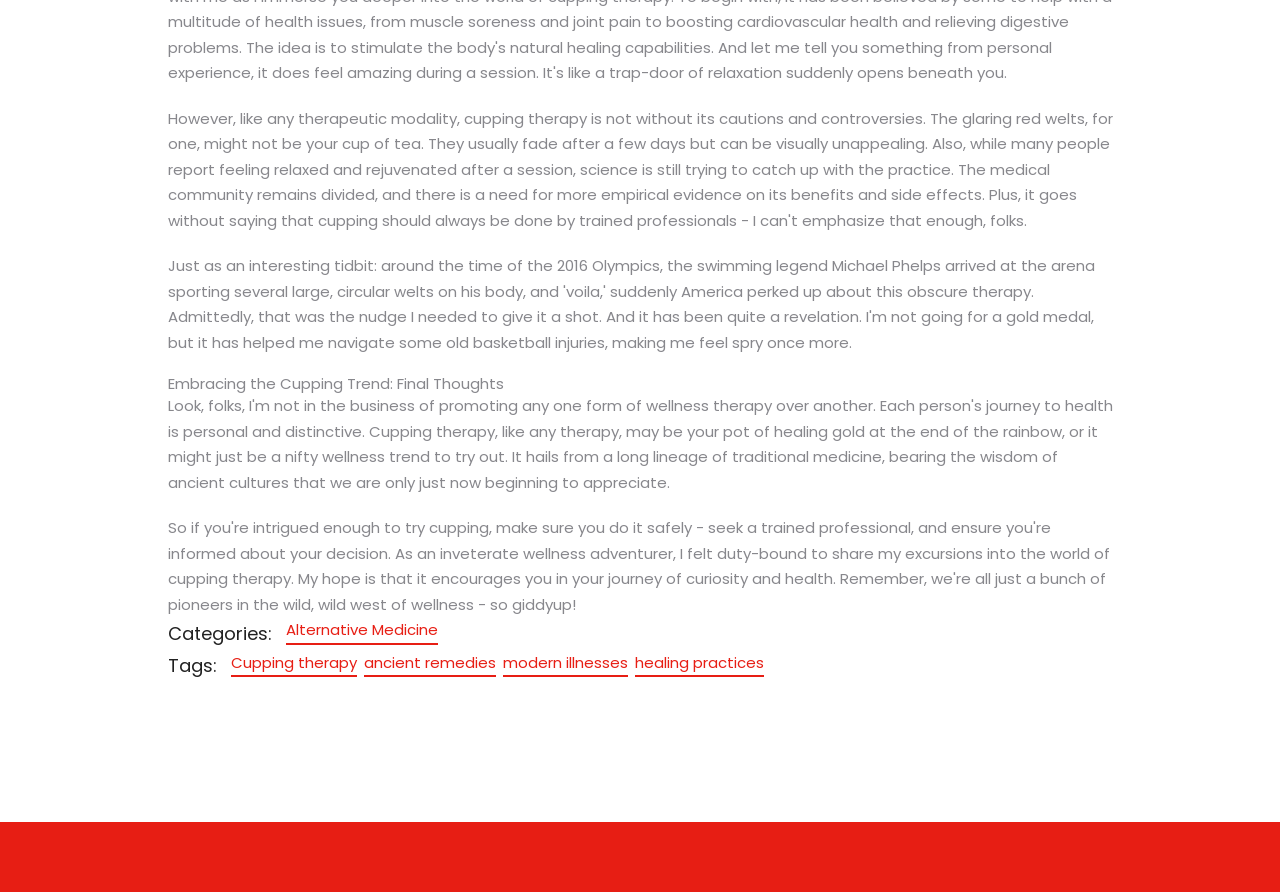What is the topic of the article?
Based on the visual content, answer with a single word or a brief phrase.

Cupping therapy